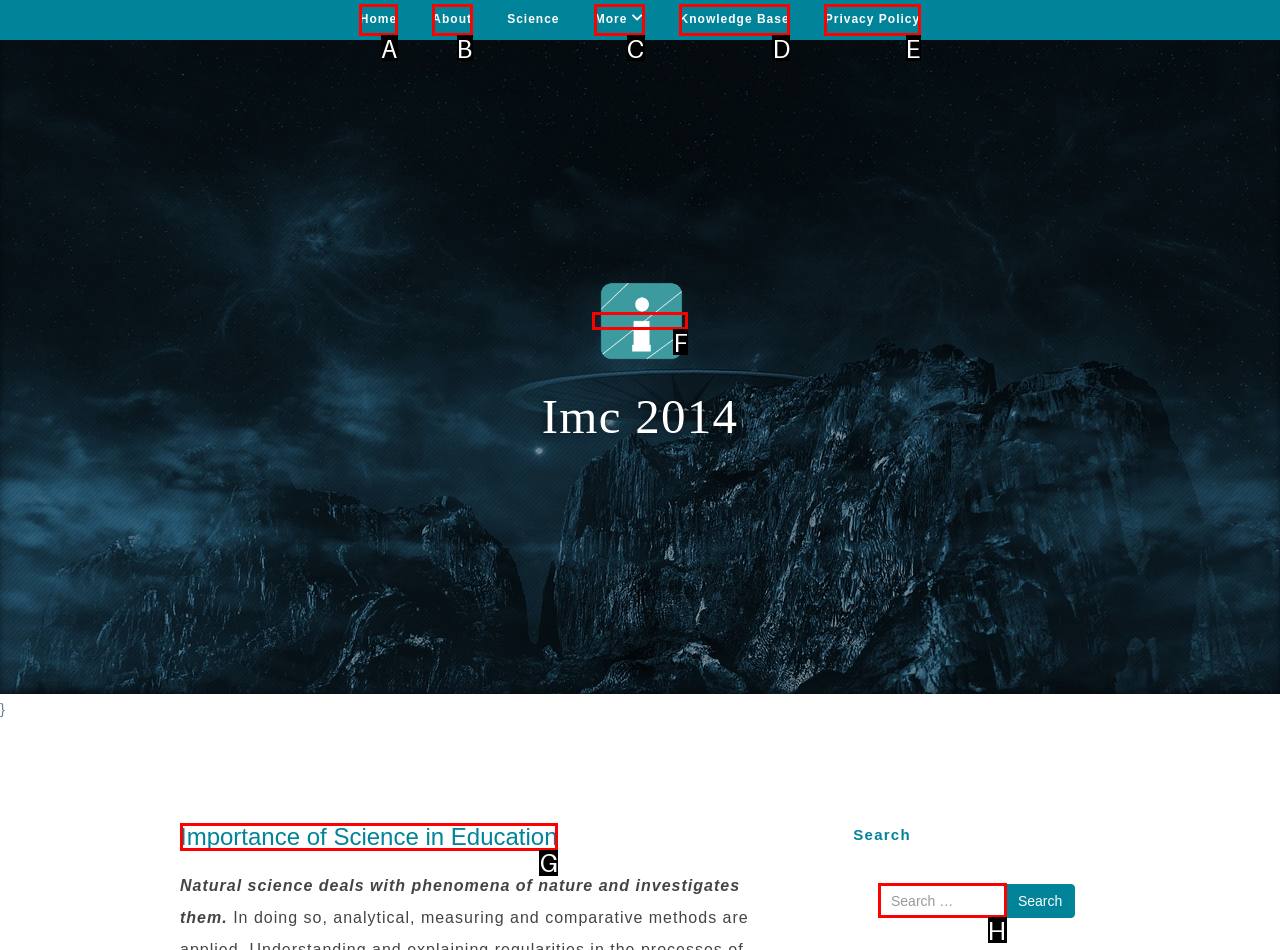Determine the letter of the element you should click to carry out the task: search for something
Answer with the letter from the given choices.

H